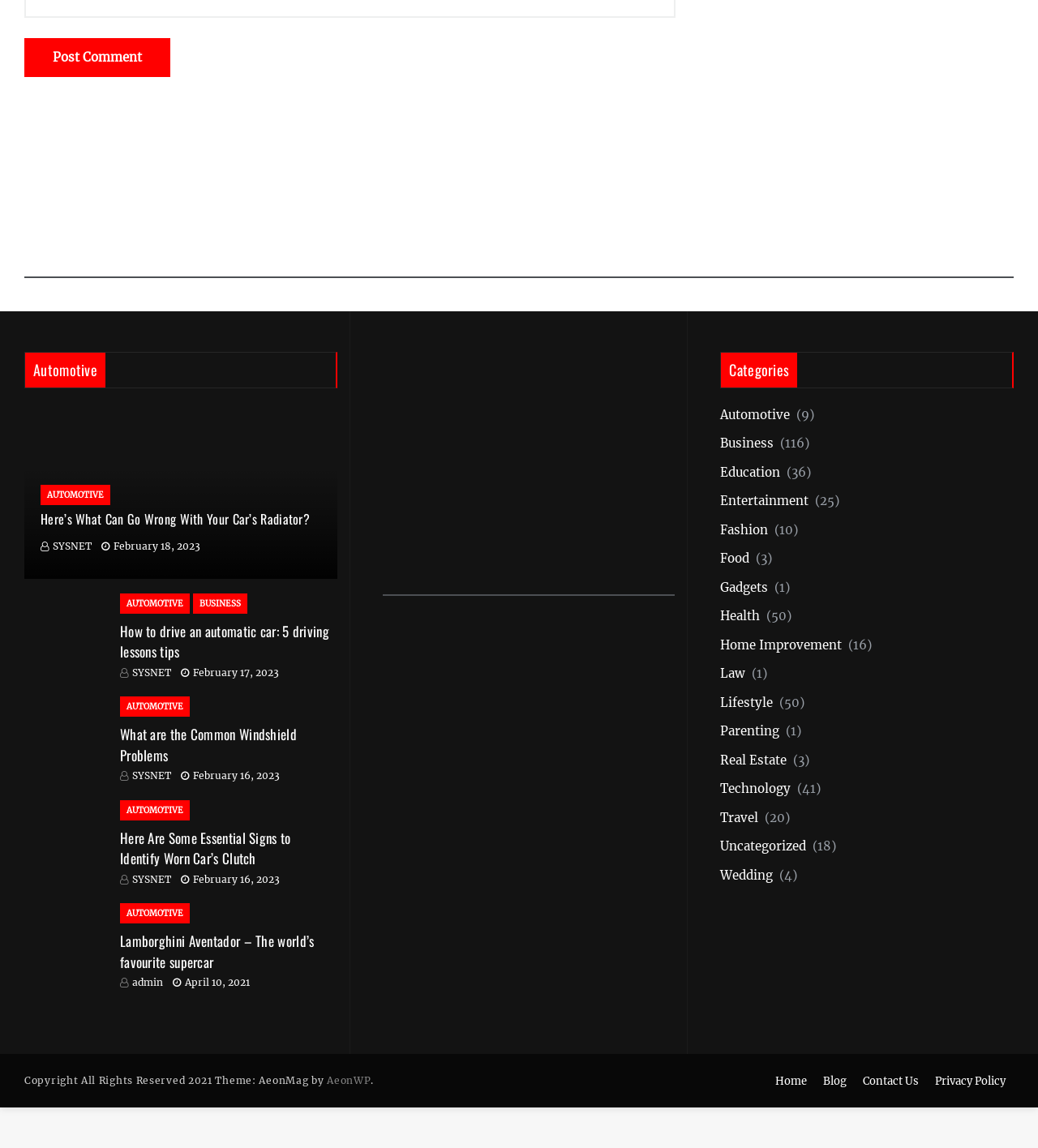What is the date of the second article?
Provide a detailed answer to the question, using the image to inform your response.

I looked at the second article on the webpage, and the date is listed as 'February 17, 2023'.